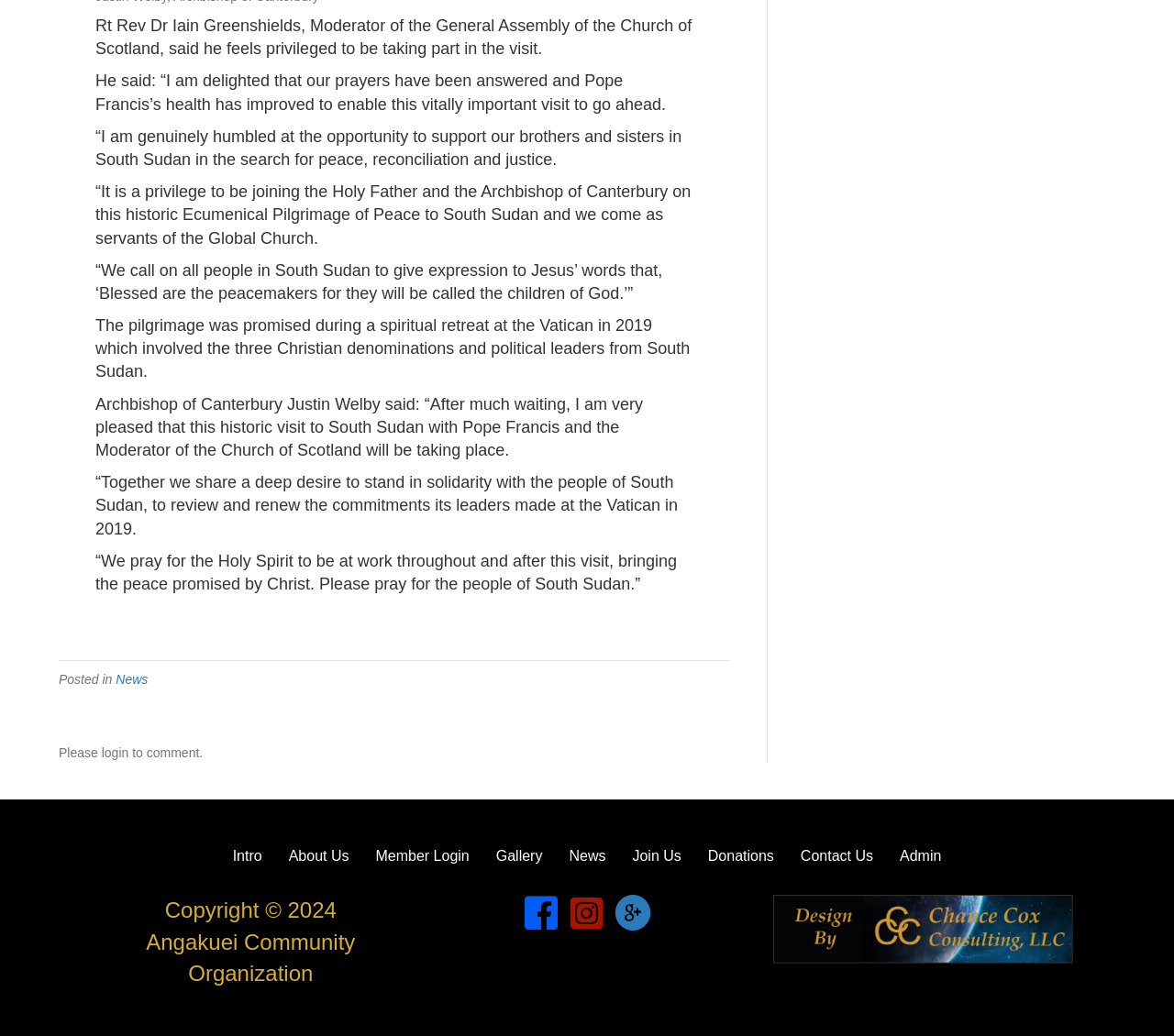Please provide a brief answer to the following inquiry using a single word or phrase:
Who is the Moderator of the General Assembly of the Church of Scotland?

Rt Rev Dr Iain Greenshields